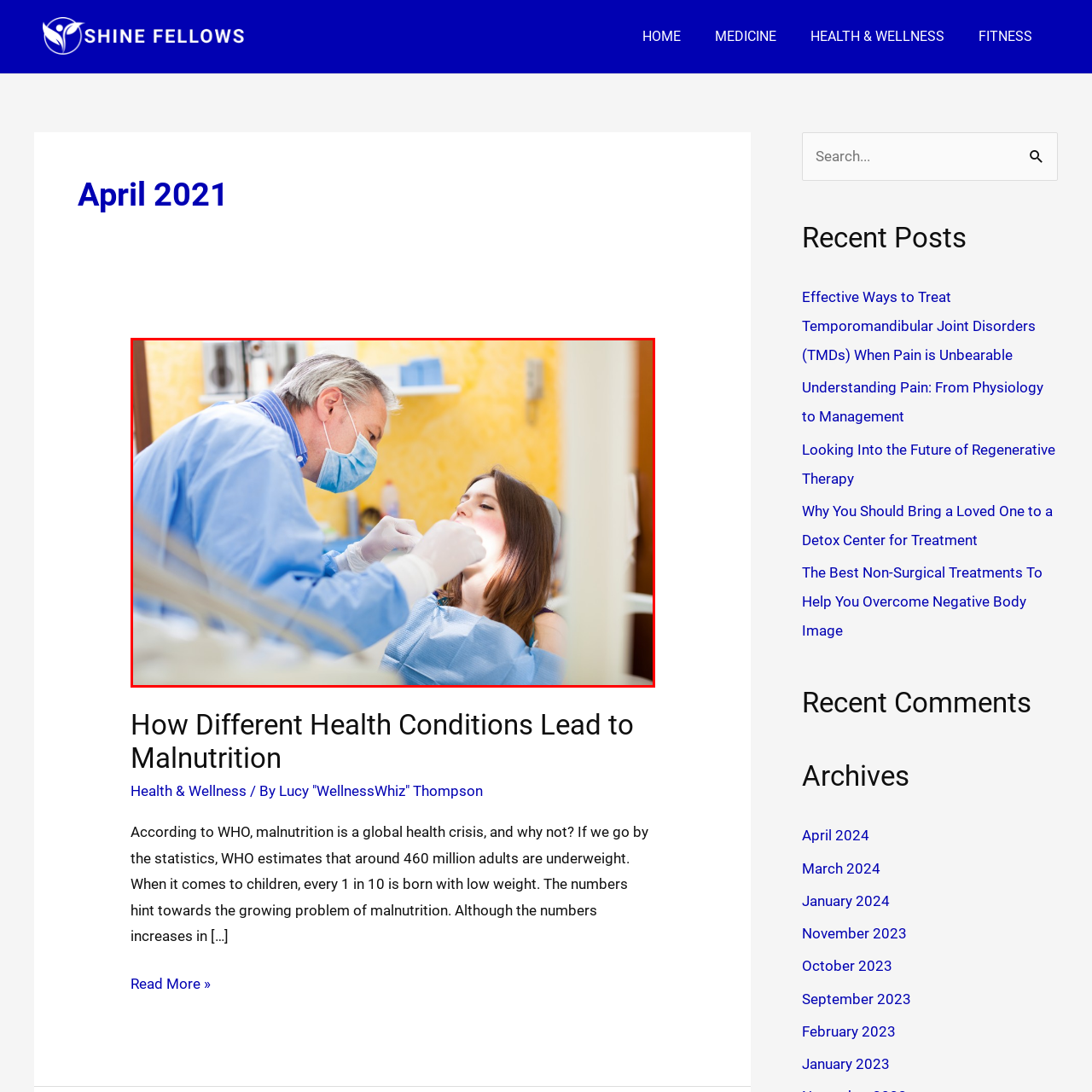Direct your attention to the red-outlined image and answer the question in a word or phrase: What is the color of the clinic's walls?

Yellow